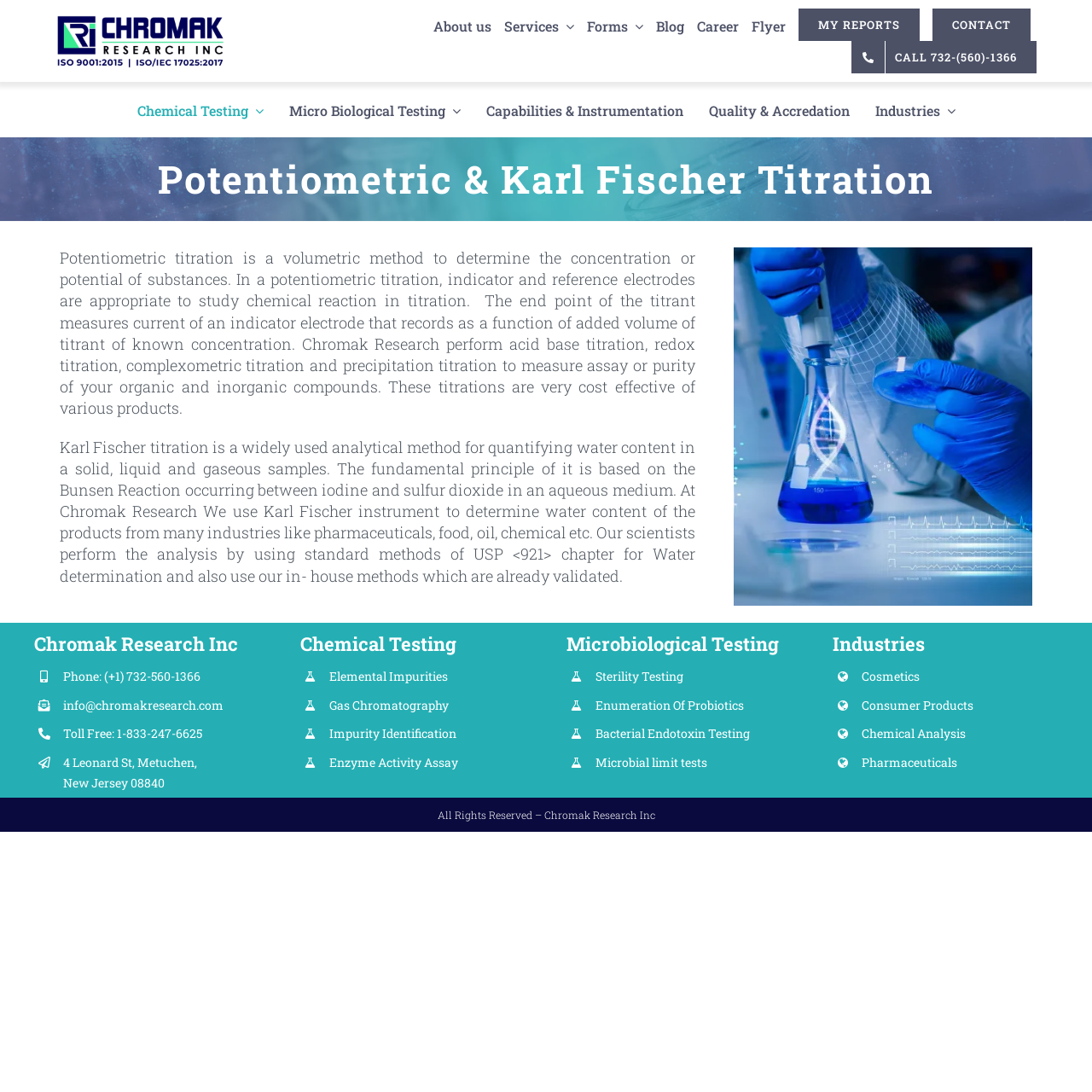What is the address of Chromak Research Inc?
Respond to the question with a single word or phrase according to the image.

4 Leonard St, Metuchen, NJ 08840